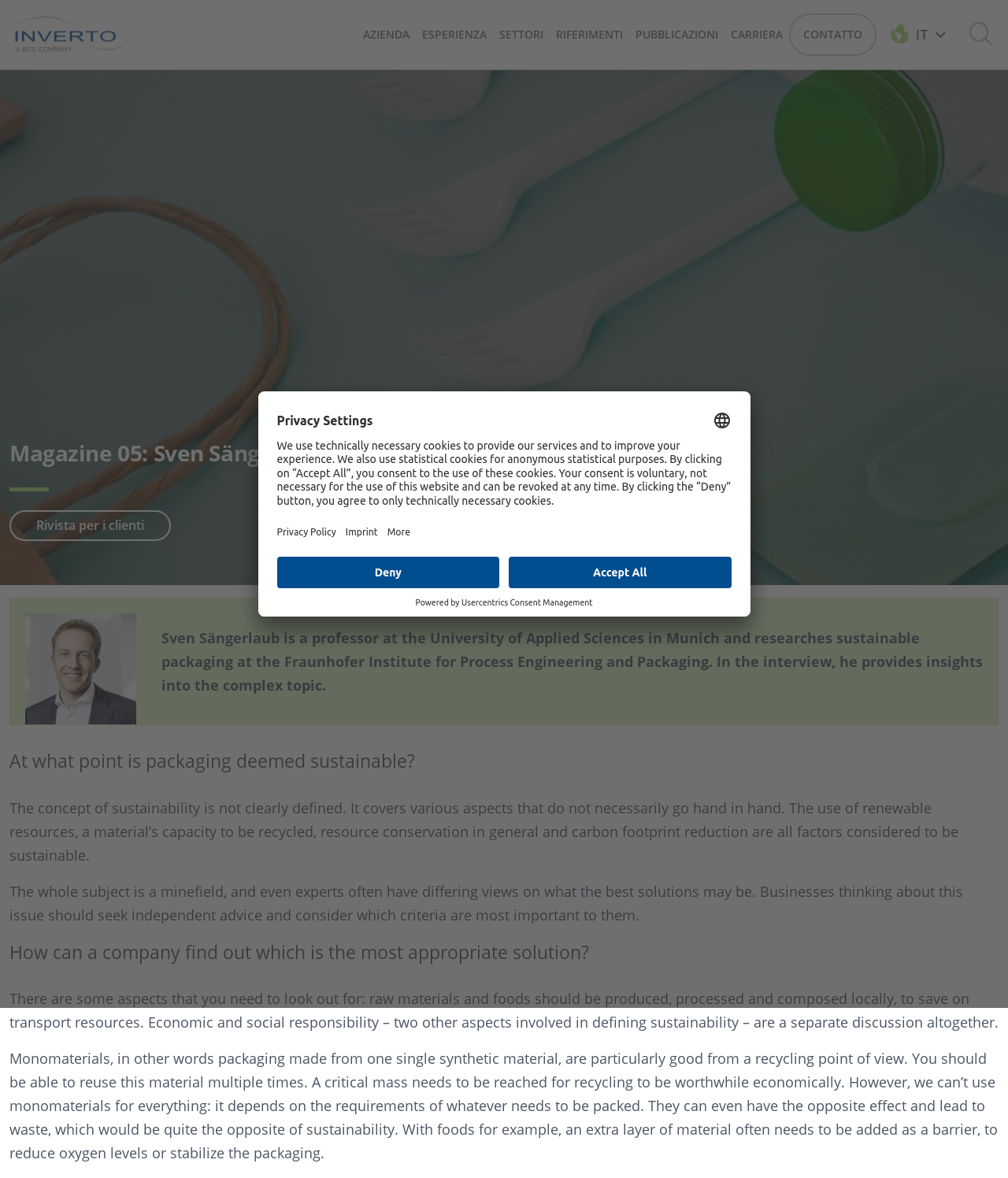Please find the bounding box for the UI component described as follows: "parent_node: IT".

[0.014, 0.01, 0.133, 0.049]